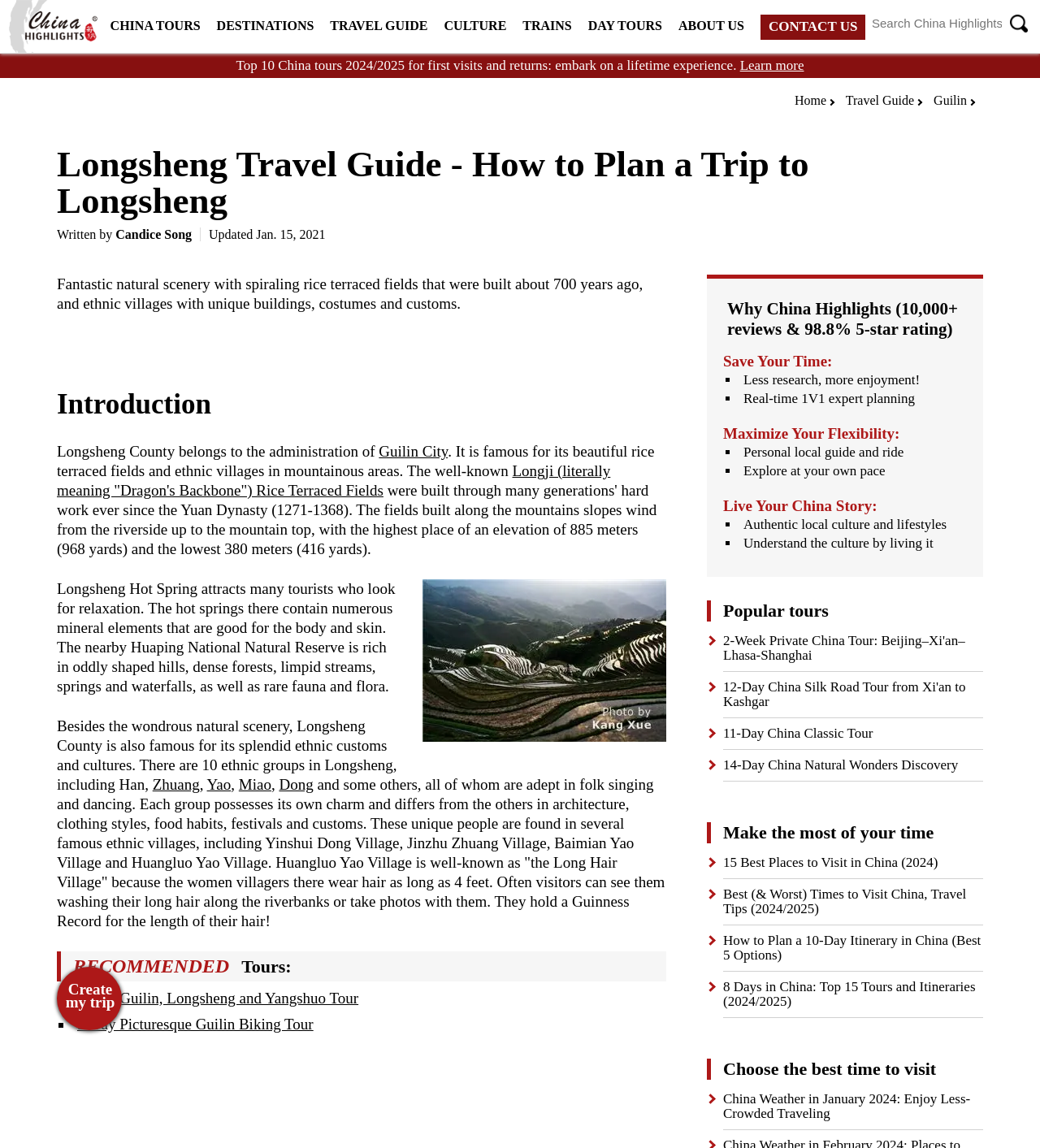Please determine the bounding box coordinates of the section I need to click to accomplish this instruction: "Search for China Highlights".

[0.838, 0.008, 0.971, 0.033]